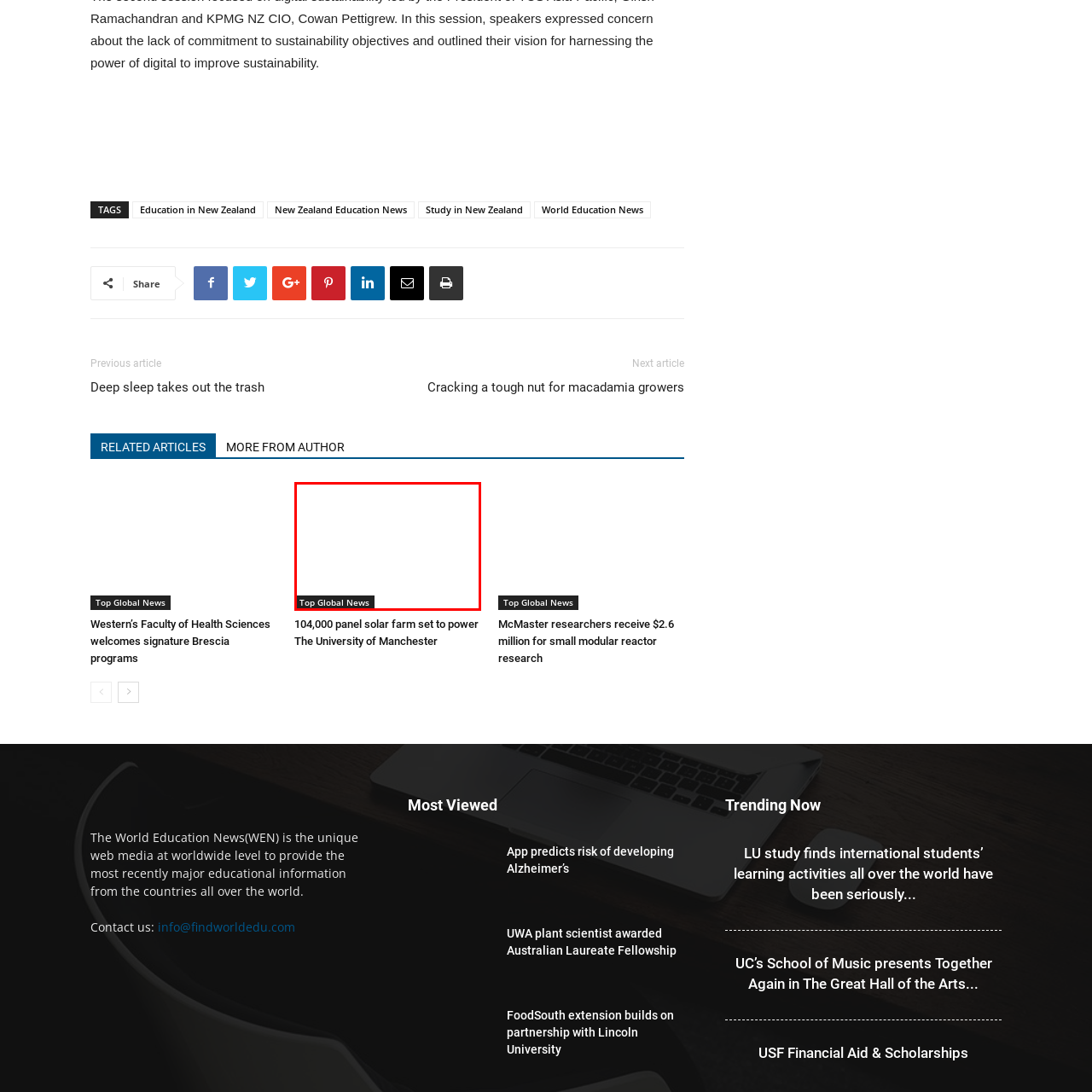What is the purpose of the section?
Examine the red-bounded area in the image carefully and respond to the question with as much detail as possible.

The purpose of the 'Top Global News' section is to engage readers with updates that might affect global education and convey important information to a wide audience, as stated in the caption. This suggests that the section aims to inform and interest readers in educational developments worldwide.